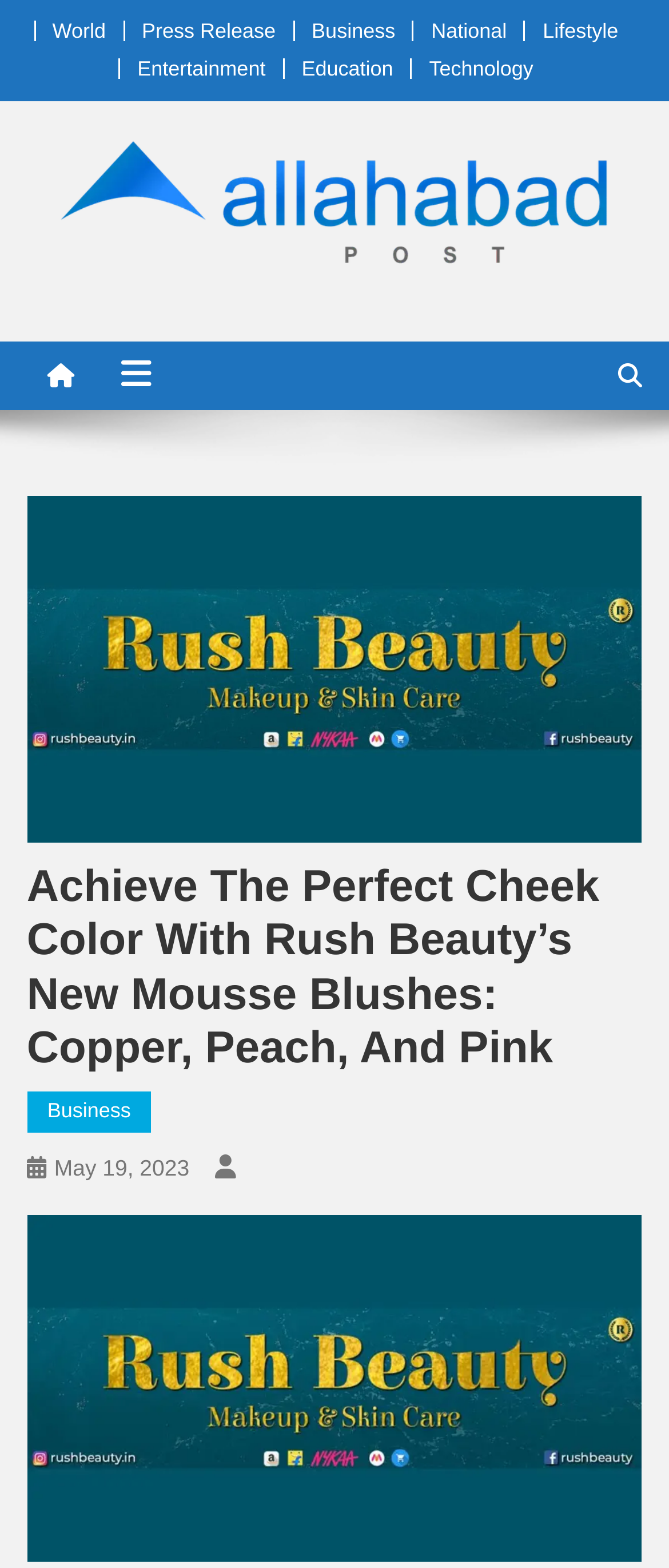Please specify the bounding box coordinates of the region to click in order to perform the following instruction: "Explore Entertainment".

[0.205, 0.036, 0.397, 0.051]